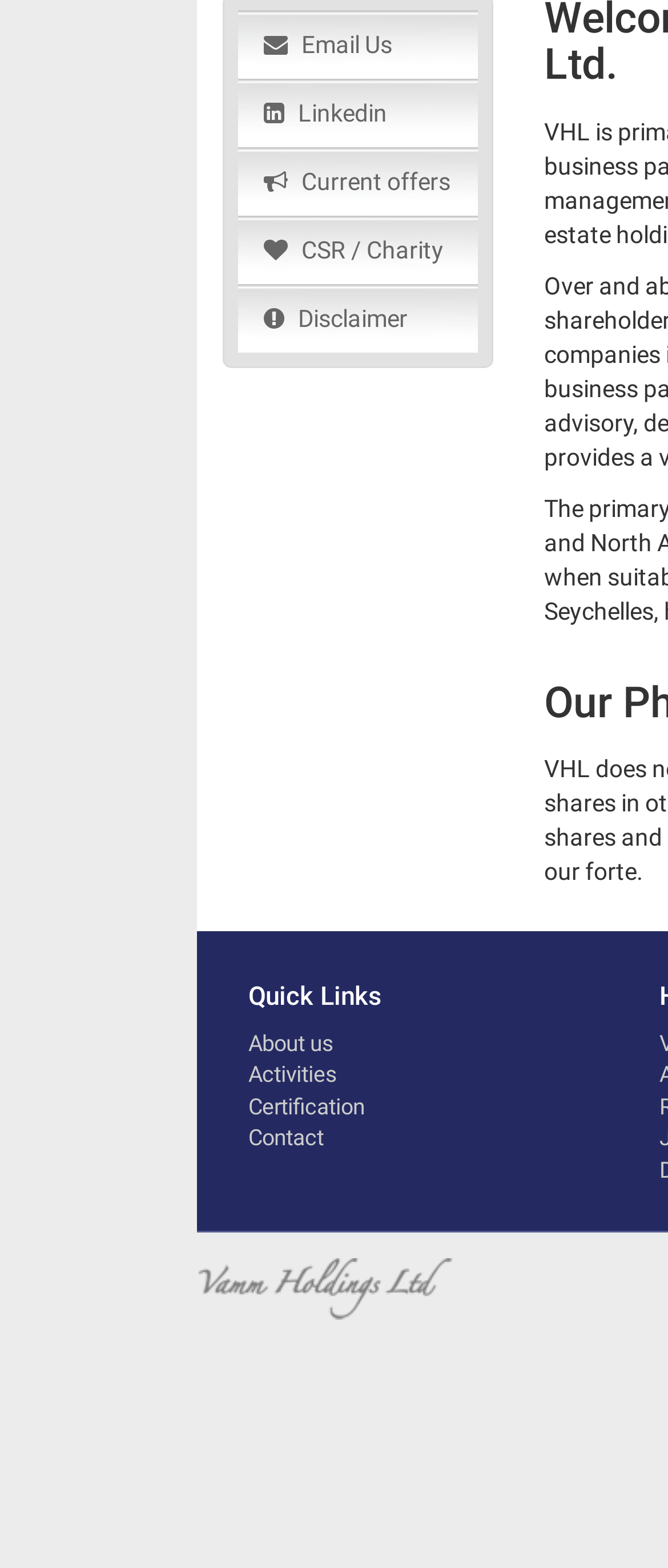Locate the bounding box coordinates of the item that should be clicked to fulfill the instruction: "Go to About us".

[0.372, 0.657, 0.5, 0.673]